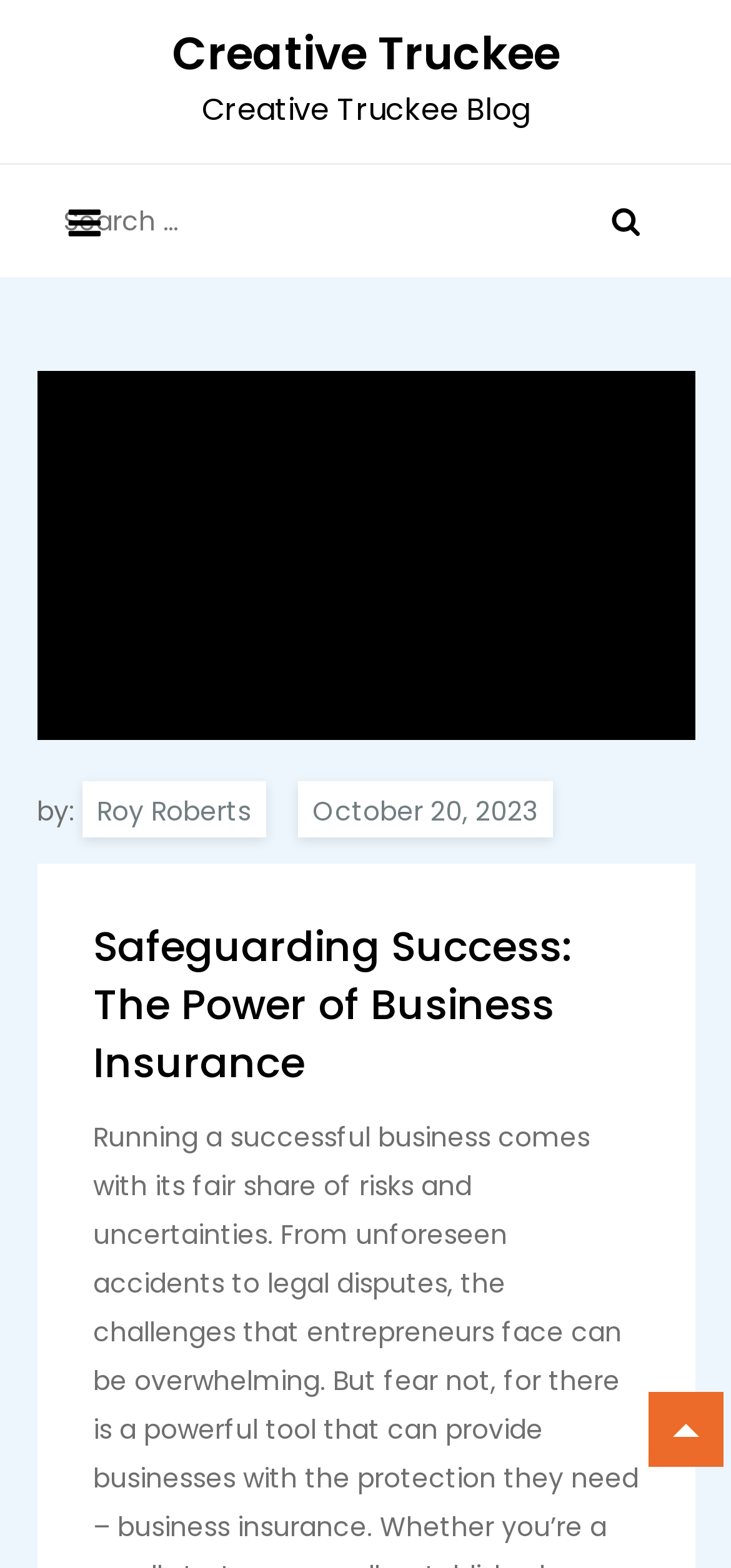Identify the first-level heading on the webpage and generate its text content.

Safeguarding Success: The Power of Business Insurance